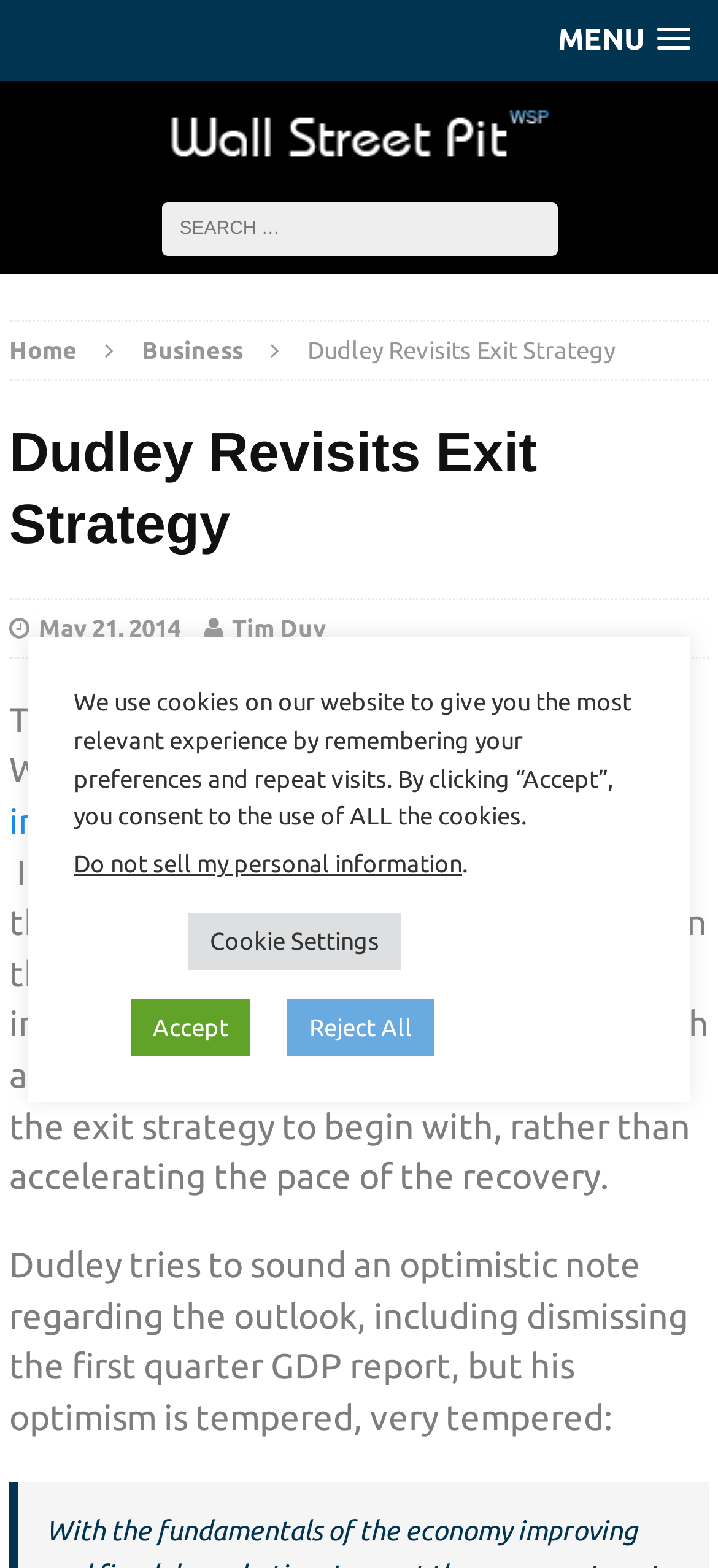Who is the author of the article?
Provide a short answer using one word or a brief phrase based on the image.

Tim Duy